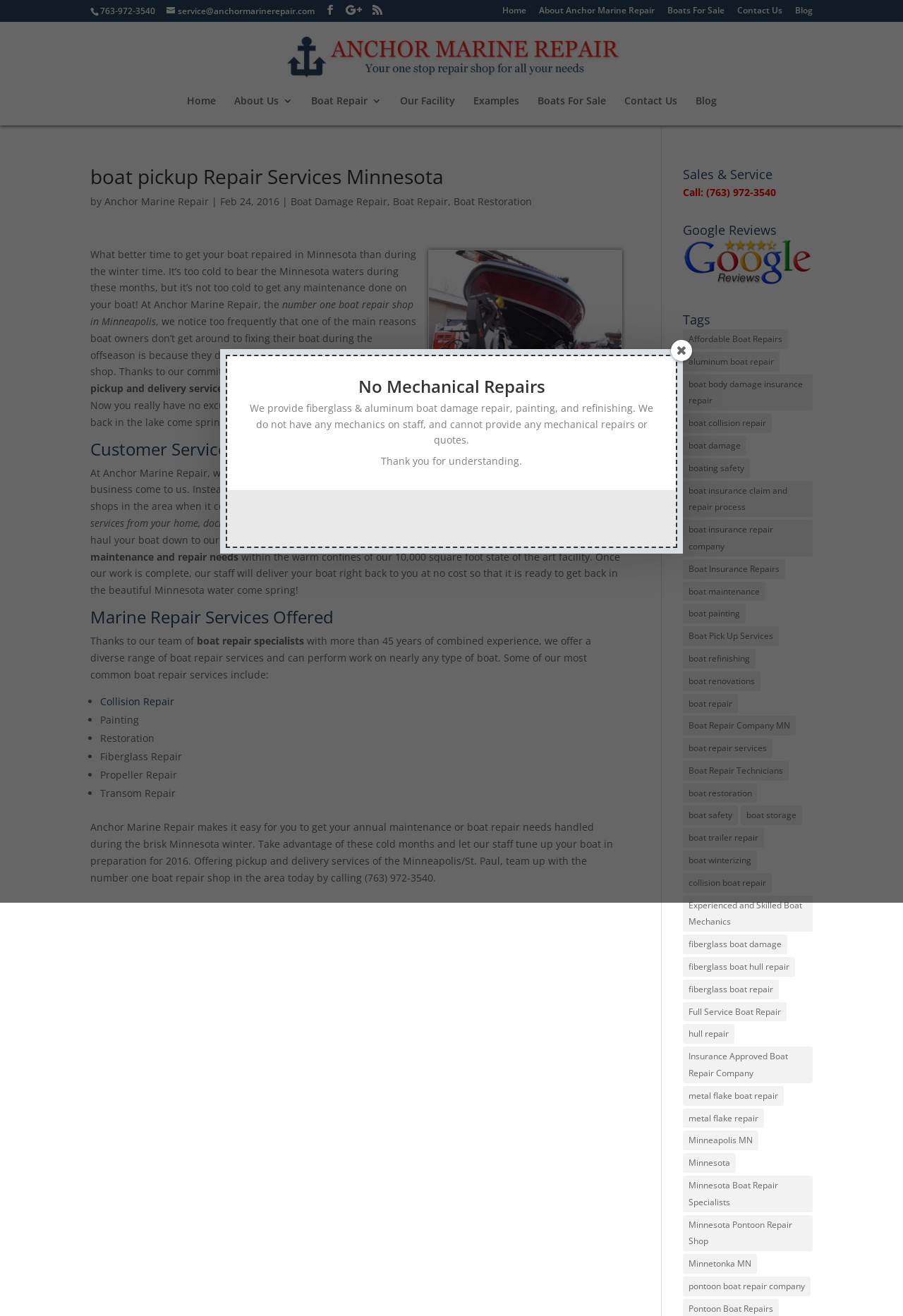What services are offered by Anchor Marine Repair?
Look at the screenshot and respond with one word or a short phrase.

Boat repair services